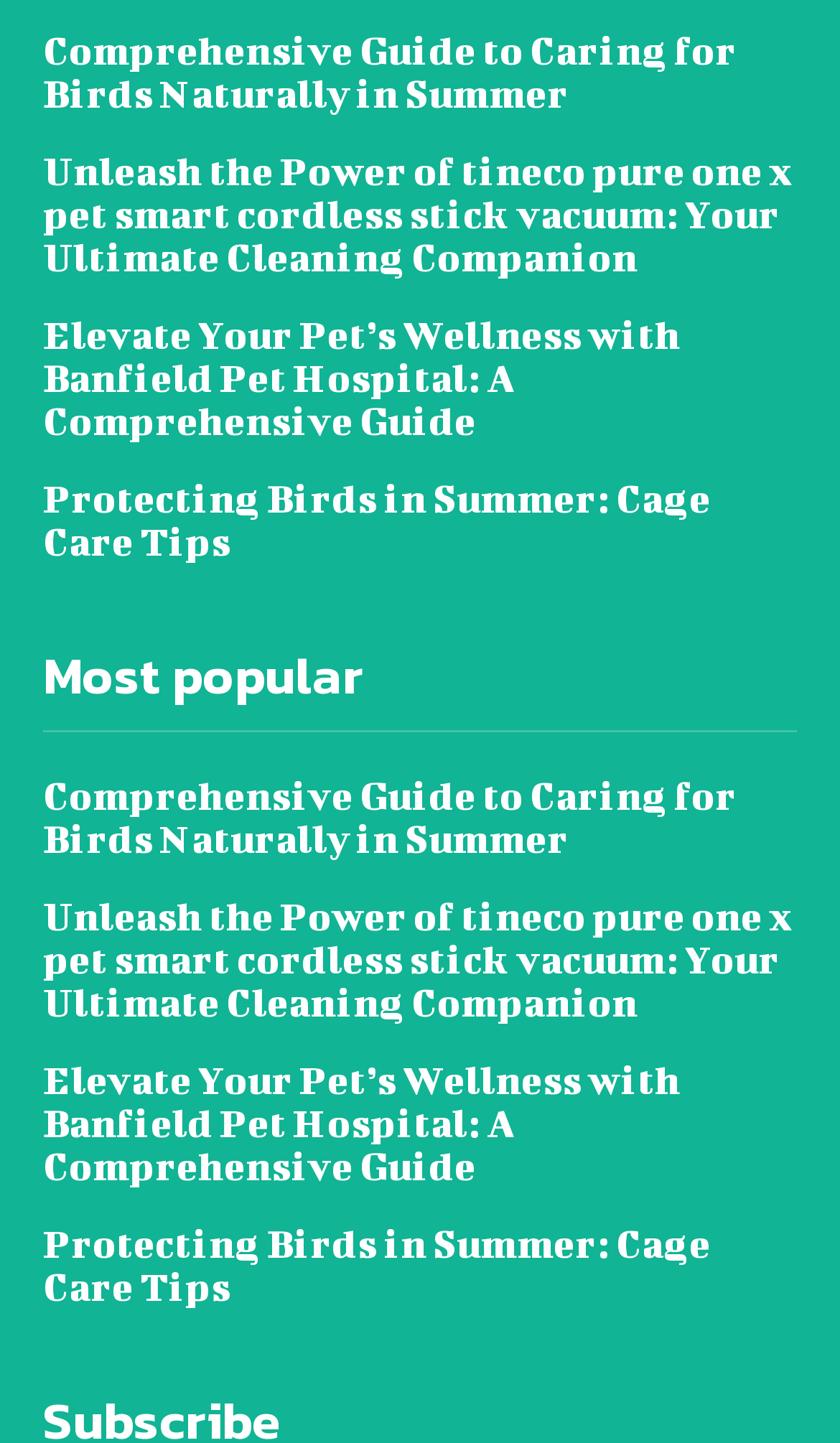Show the bounding box coordinates of the element that should be clicked to complete the task: "read the article about caring for birds naturally in summer".

[0.051, 0.021, 0.949, 0.081]